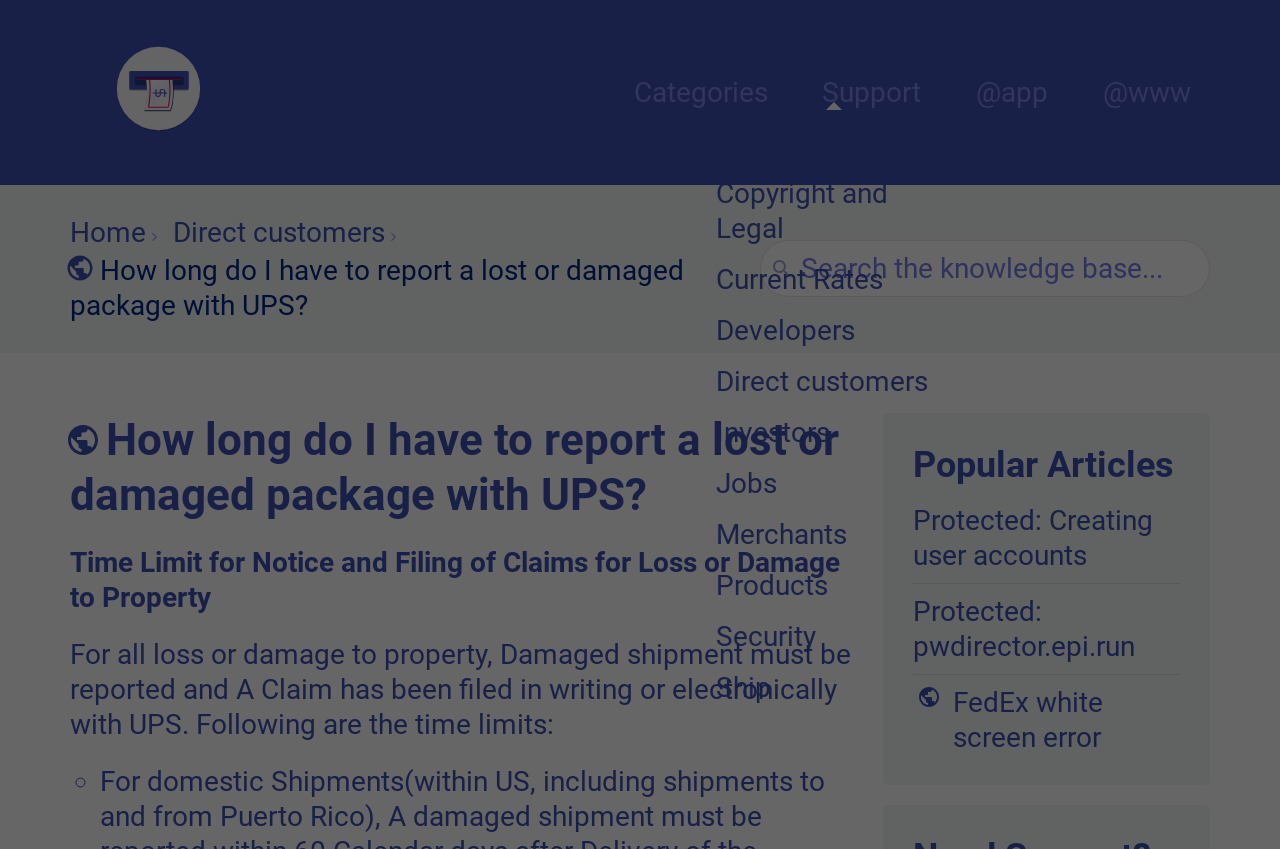Give a one-word or short phrase answer to the question: 
What is the topic of the main content?

Reporting lost or damaged packages